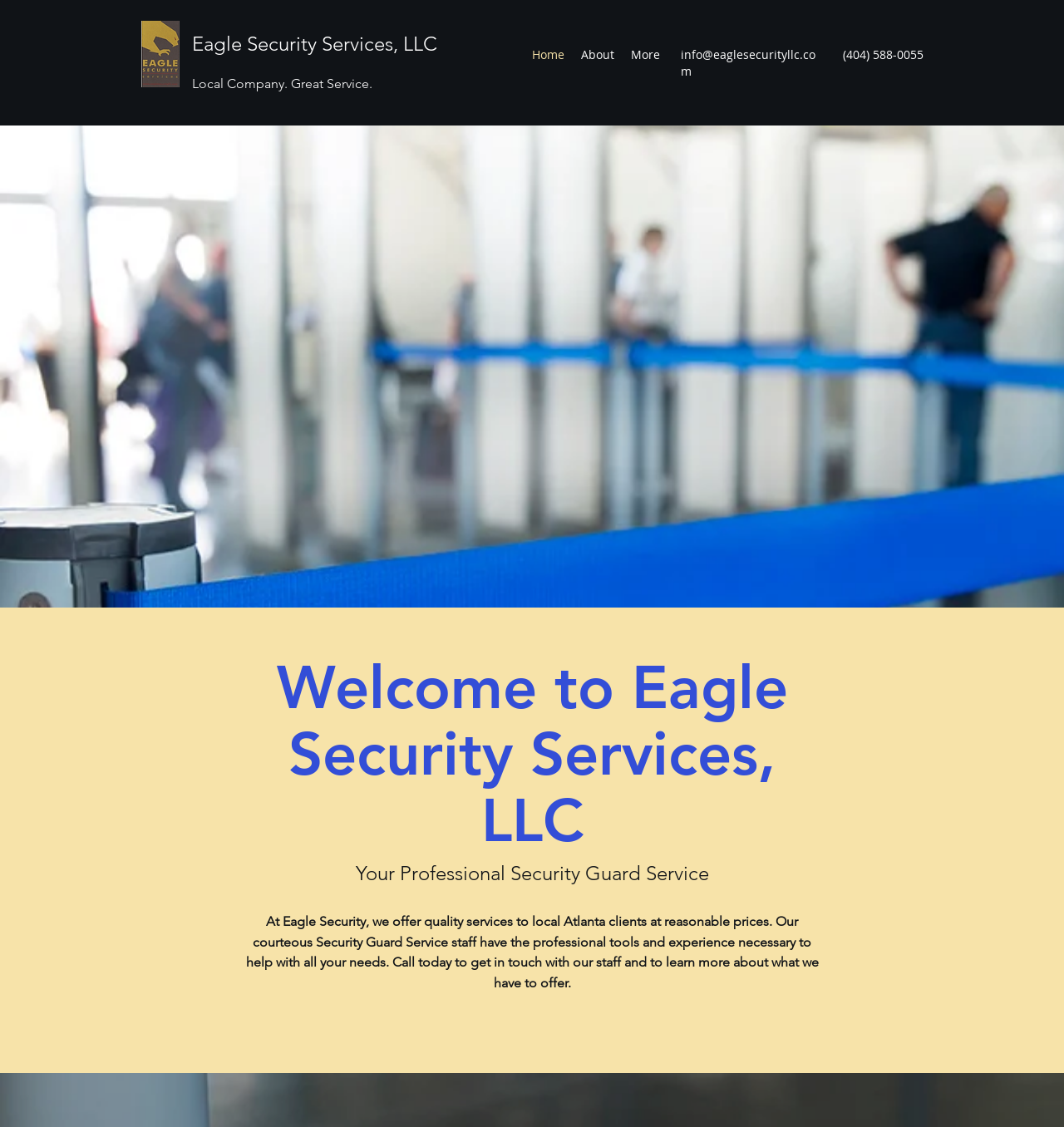What is the main service offered by the company?
Could you give a comprehensive explanation in response to this question?

The main service is obtained from the StaticText element 'Your Professional Security Guard Service' with bounding box coordinates [0.334, 0.764, 0.666, 0.785]. This element is located in the main content area of the webpage, indicating that it is the main service offered by the company.